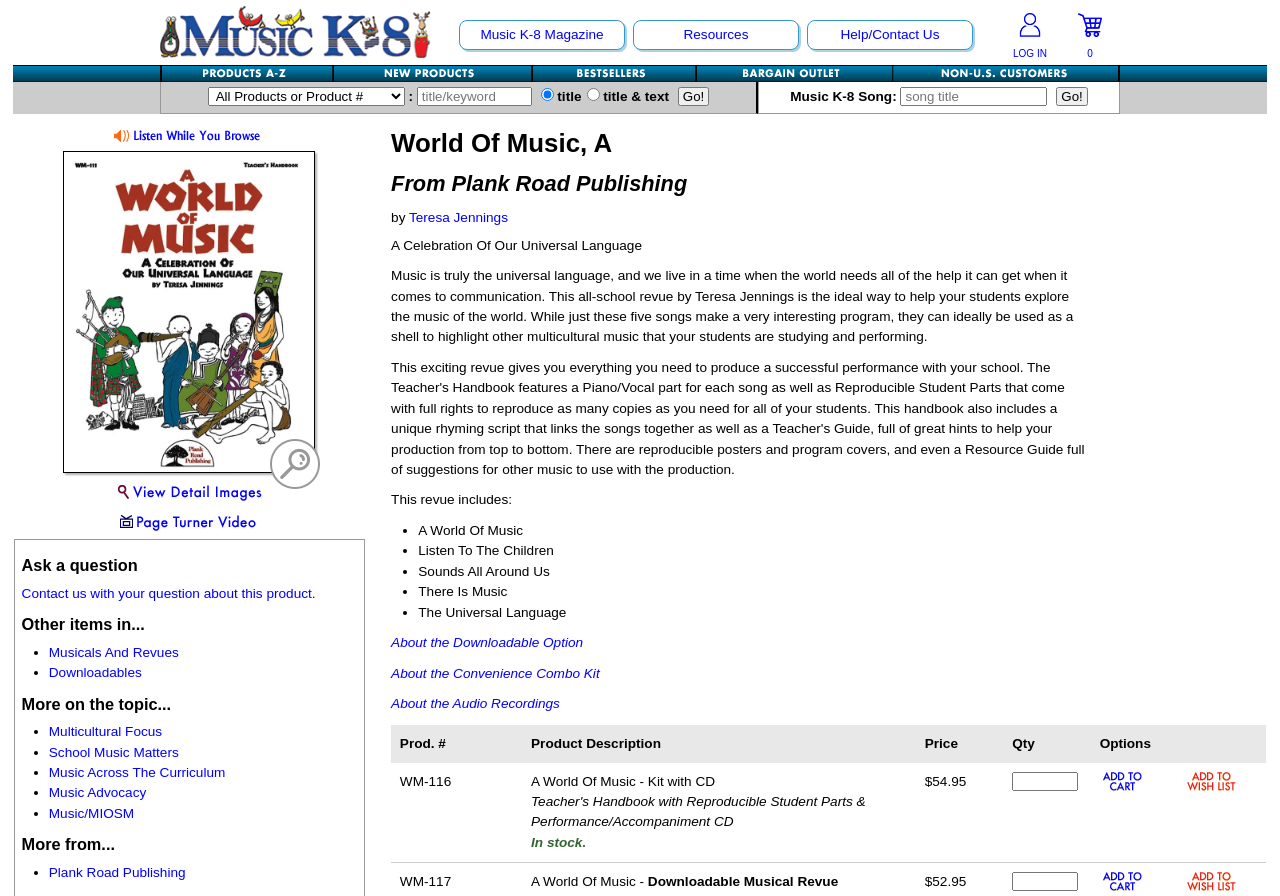Using the description: "title="MusicK8.com Worldwide"", determine the UI element's bounding box coordinates. Ensure the coordinates are in the format of four float numbers between 0 and 1, i.e., [left, top, right, bottom].

[0.698, 0.073, 0.873, 0.092]